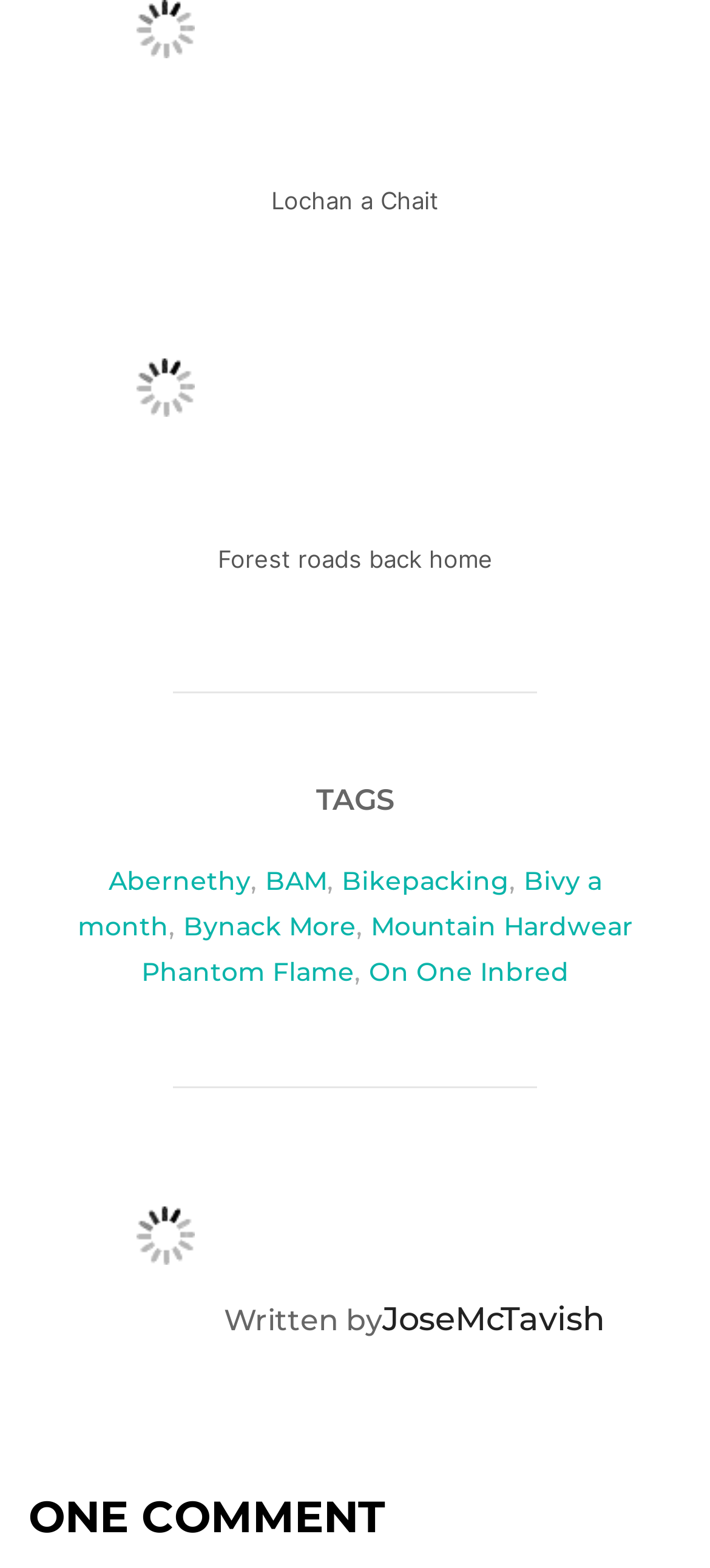Bounding box coordinates are specified in the format (top-left x, top-left y, bottom-right x, bottom-right y). All values are floating point numbers bounded between 0 and 1. Please provide the bounding box coordinate of the region this sentence describes: Bynack More

[0.258, 0.58, 0.501, 0.601]